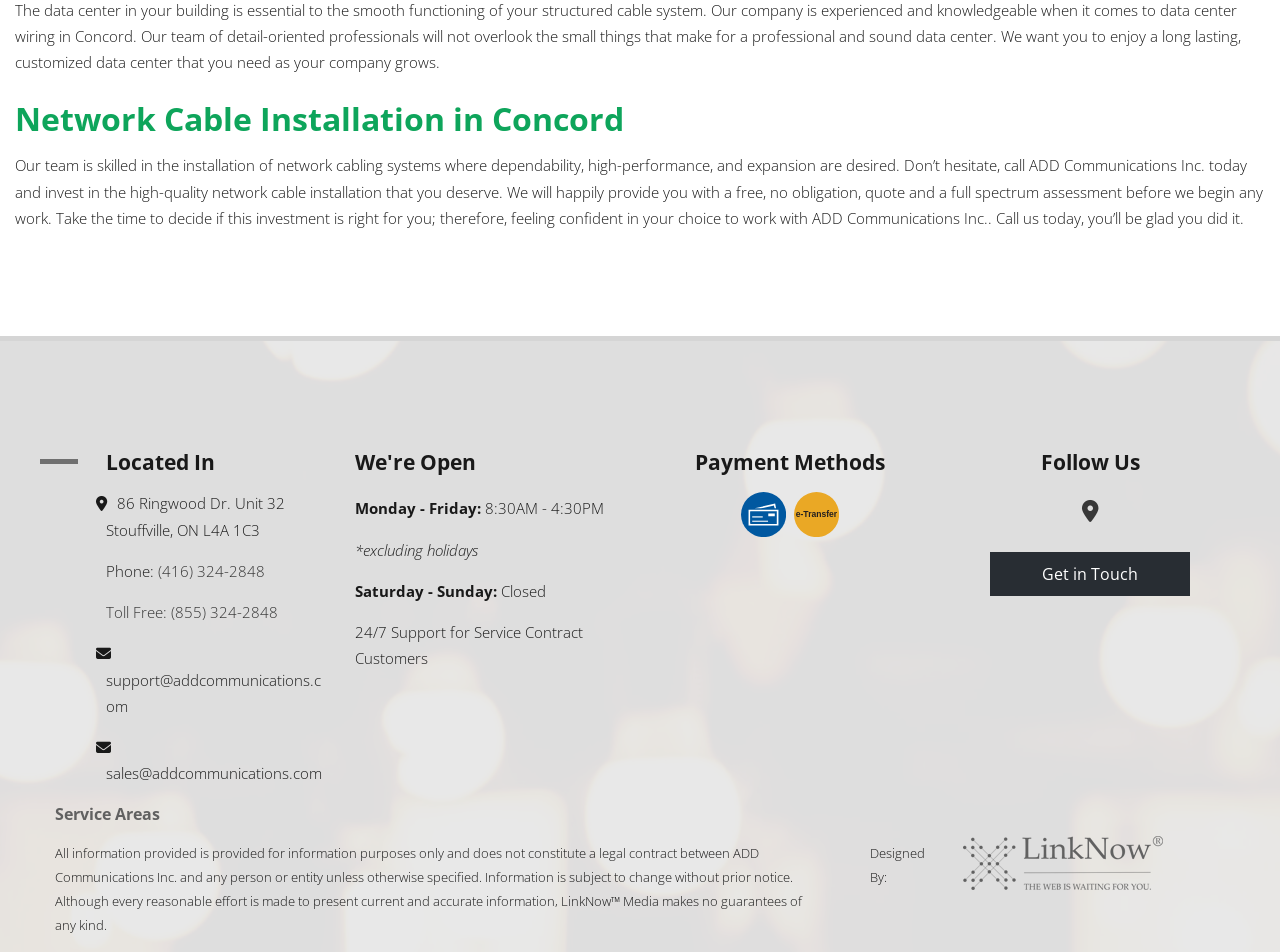Please provide the bounding box coordinate of the region that matches the element description: (855) 324-2848. Coordinates should be in the format (top-left x, top-left y, bottom-right x, bottom-right y) and all values should be between 0 and 1.

[0.134, 0.632, 0.217, 0.653]